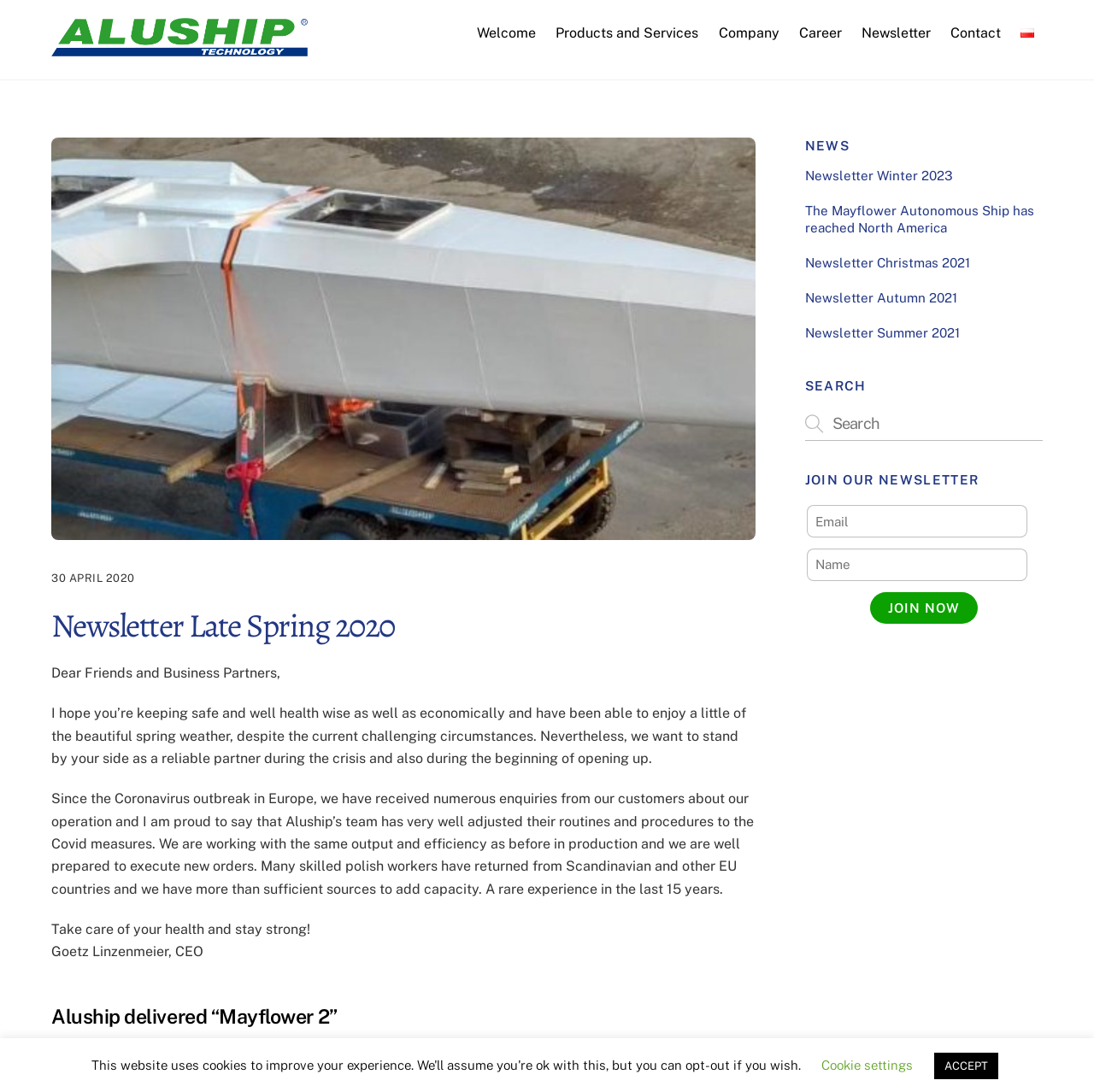Identify the bounding box coordinates of the clickable section necessary to follow the following instruction: "Click on the 'Welcome' link". The coordinates should be presented as four float numbers from 0 to 1, i.e., [left, top, right, bottom].

[0.429, 0.013, 0.498, 0.048]